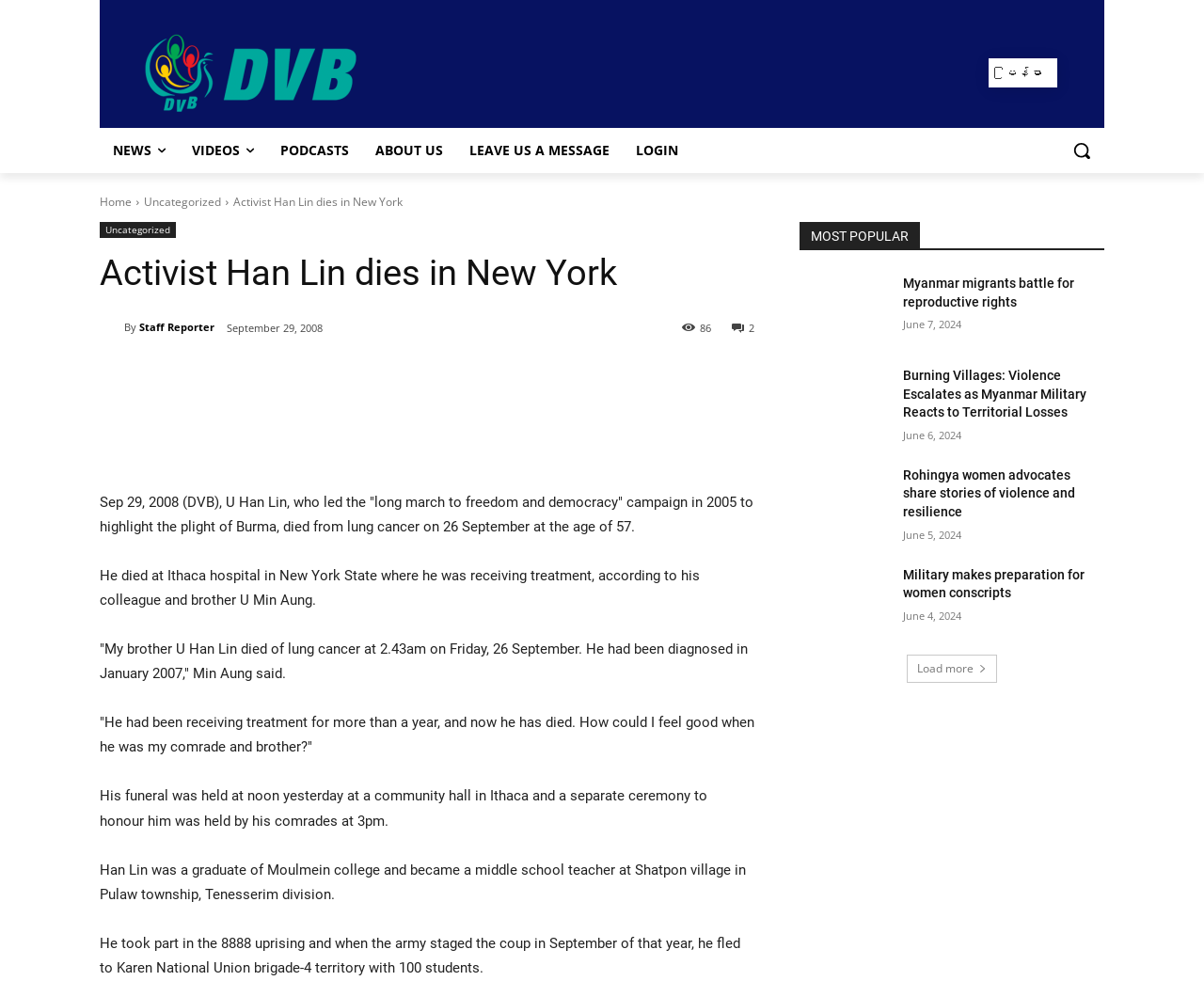Provide a thorough description of the webpage you see.

This webpage is about the news article "Activist Han Lin dies in New York" from DVB. At the top left corner, there is a logo of DVB, and next to it, there are several links to different sections of the website, including "NEWS", "VIDEOS", "PODCASTS", "ABOUT US", and "LEAVE US A MESSAGE". On the top right corner, there is a search button.

Below the top navigation bar, there is a heading "Activist Han Lin dies in New York" followed by a subheading "By Staff Reporter". The article is divided into several paragraphs, describing the life and death of U Han Lin, a Burmese activist who led the "long march to freedom and democracy" campaign in 2005. The article mentions that he died from lung cancer on September 26 at the age of 57.

On the right side of the article, there are several social media links, including Facebook, Twitter, and others, allowing users to share the article. Below the article, there is a section titled "MOST POPULAR" with links to various news categories, such as "Fact Check", "Farmers", "Feature", and many others.

The webpage has a simple and clean layout, with a focus on the news article and easy navigation to other sections of the website.